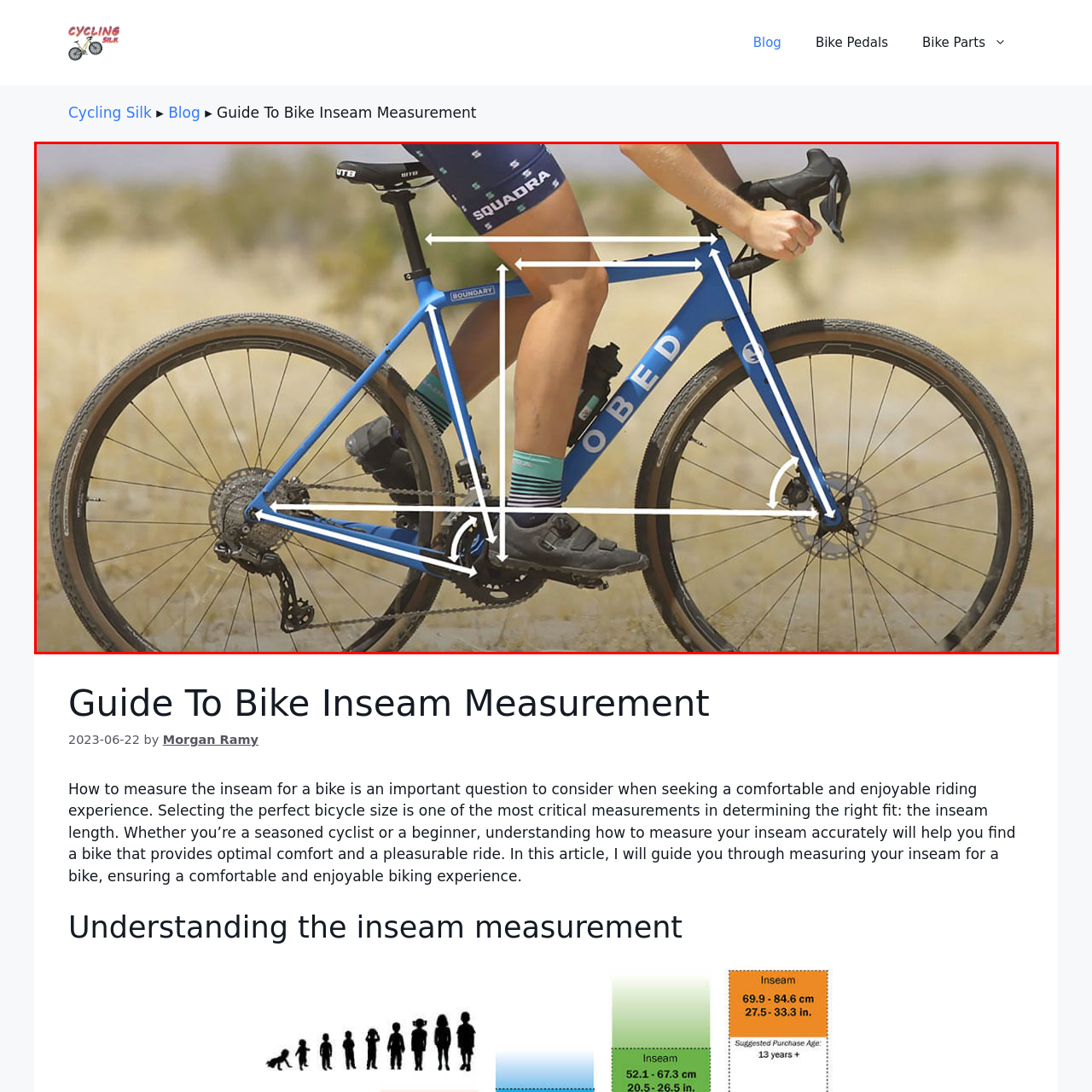What is the purpose of the lines drawn on the bike frame?
Analyze the image surrounded by the red bounding box and provide a thorough answer.

The lines drawn across the bike frame are indicating key dimensions, including the inseam length, frame size, and leg positioning, which are crucial for achieving a comfortable riding experience.